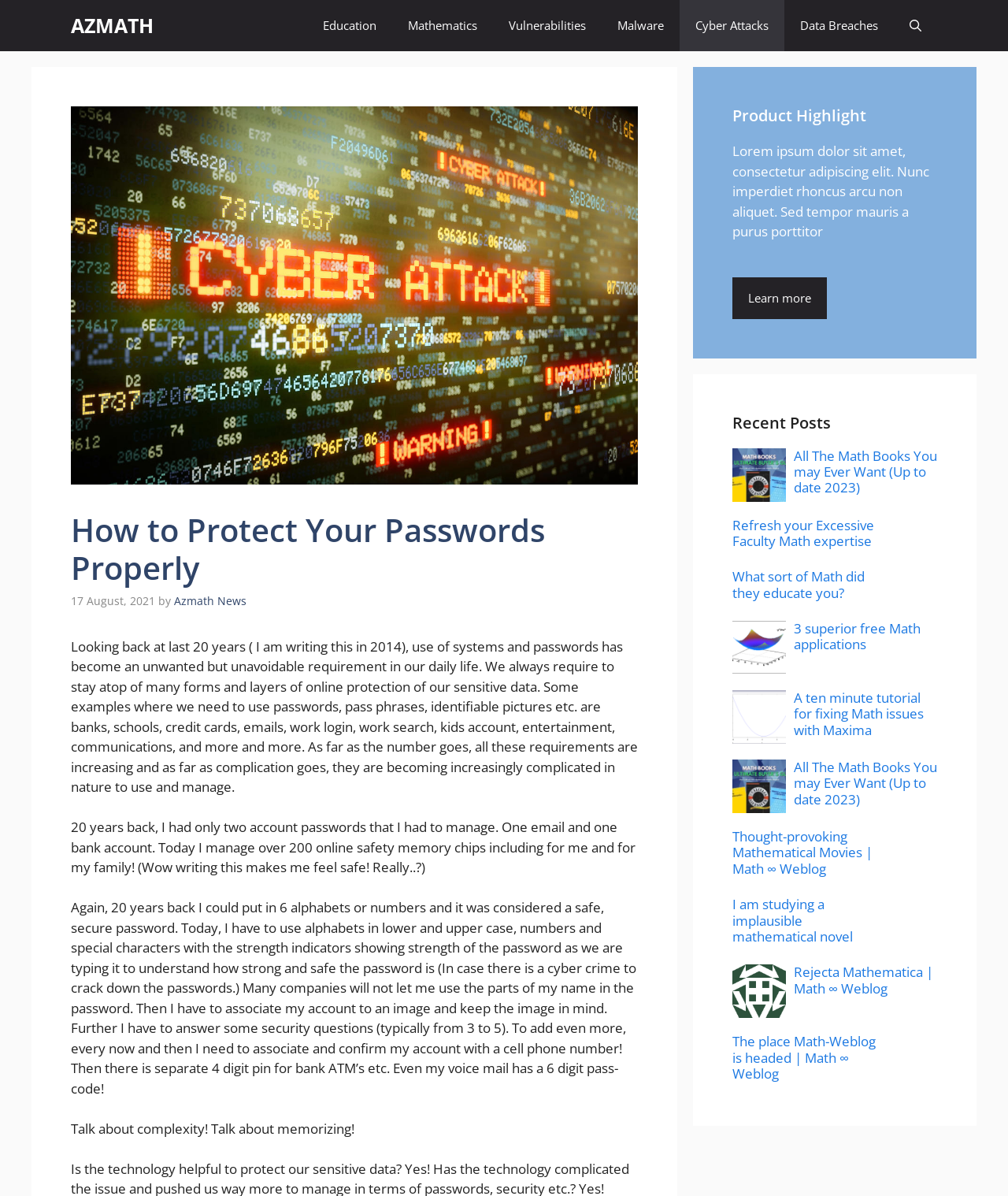Please pinpoint the bounding box coordinates for the region I should click to adhere to this instruction: "Open search".

[0.887, 0.0, 0.93, 0.043]